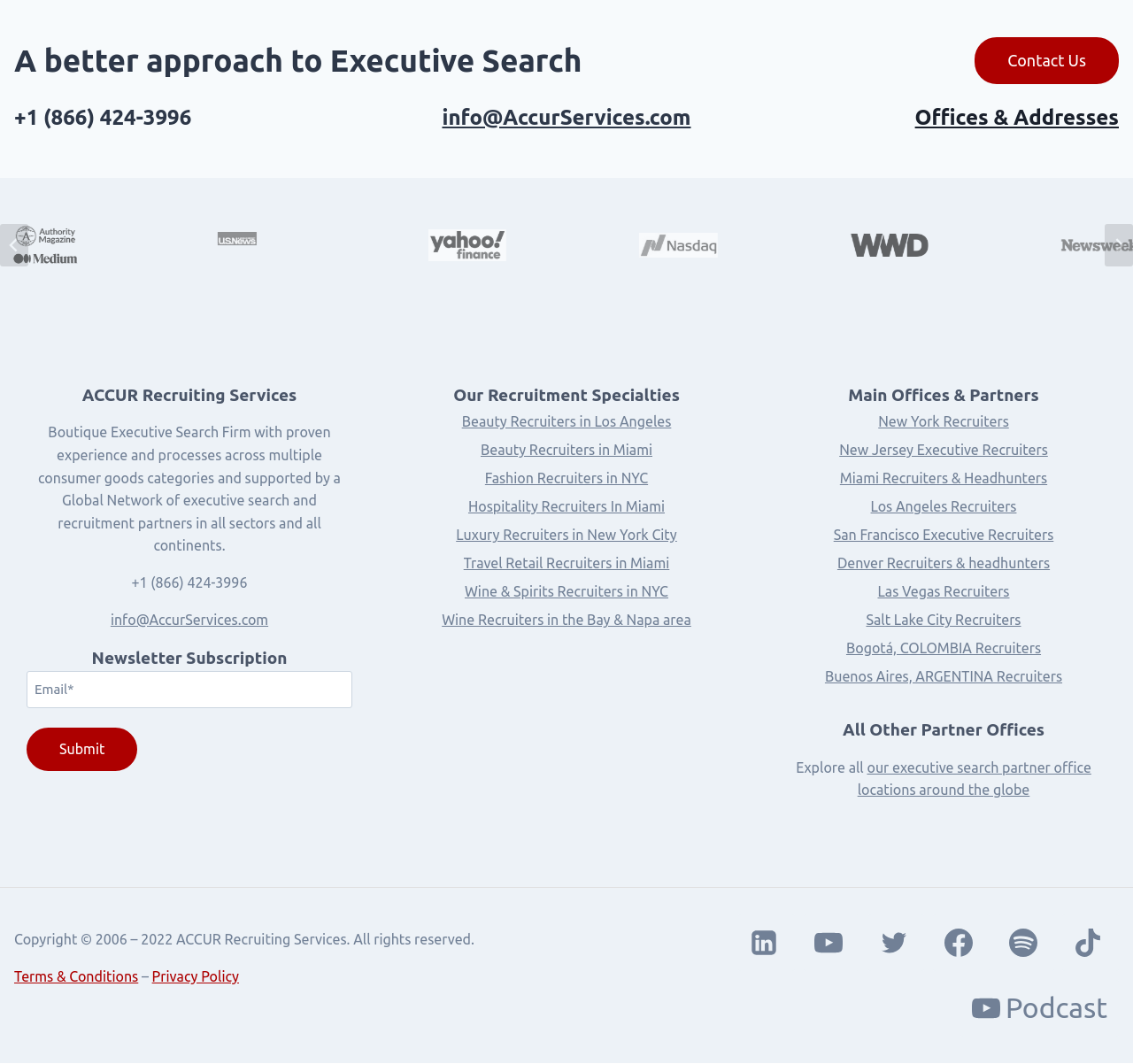Please indicate the bounding box coordinates of the element's region to be clicked to achieve the instruction: "Submit email for newsletter subscription". Provide the coordinates as four float numbers between 0 and 1, i.e., [left, top, right, bottom].

[0.023, 0.684, 0.121, 0.725]